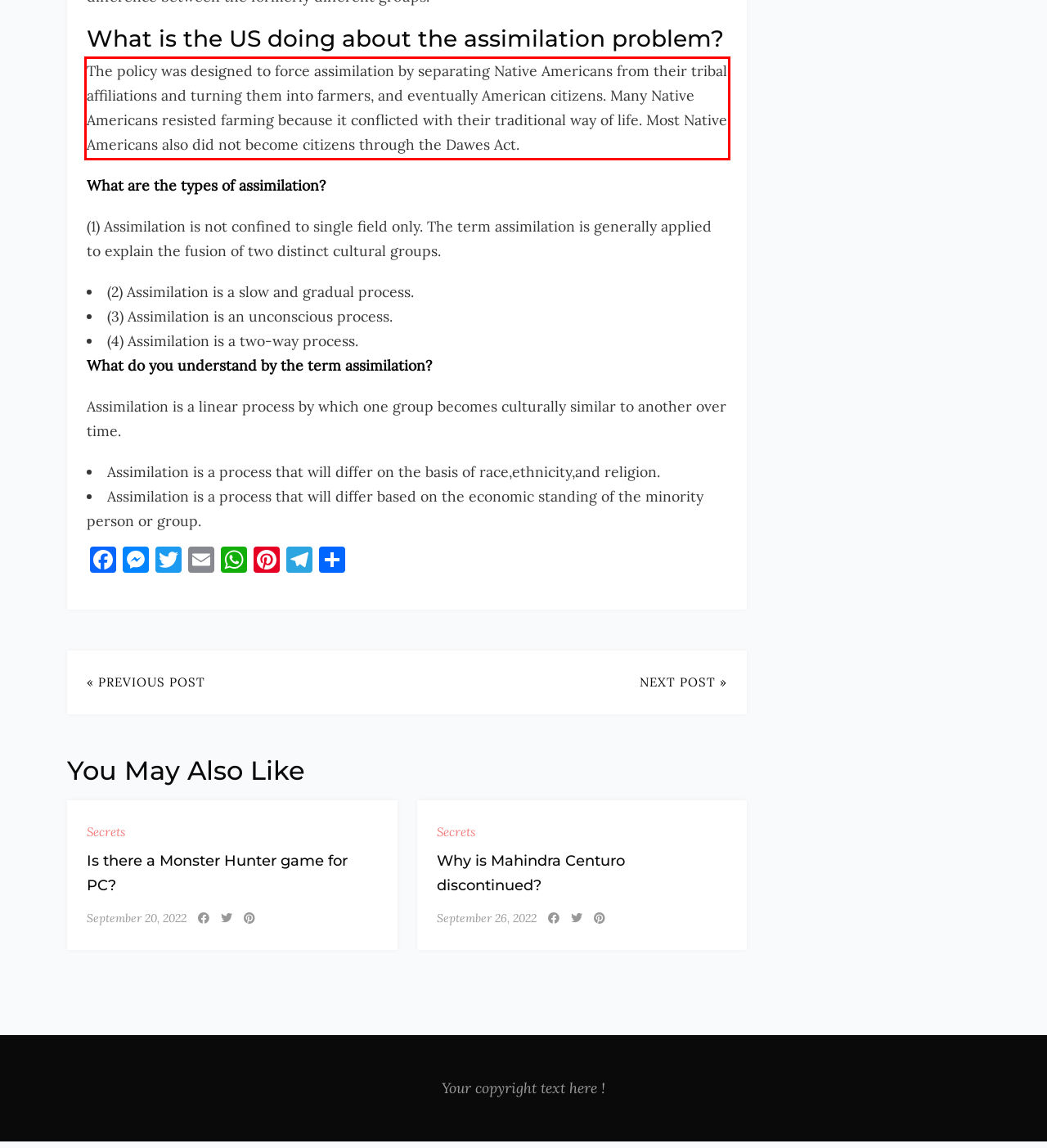You are given a webpage screenshot with a red bounding box around a UI element. Extract and generate the text inside this red bounding box.

The policy was designed to force assimilation by separating Native Americans from their tribal affiliations and turning them into farmers, and eventually American citizens. Many Native Americans resisted farming because it conflicted with their traditional way of life. Most Native Americans also did not become citizens through the Dawes Act.